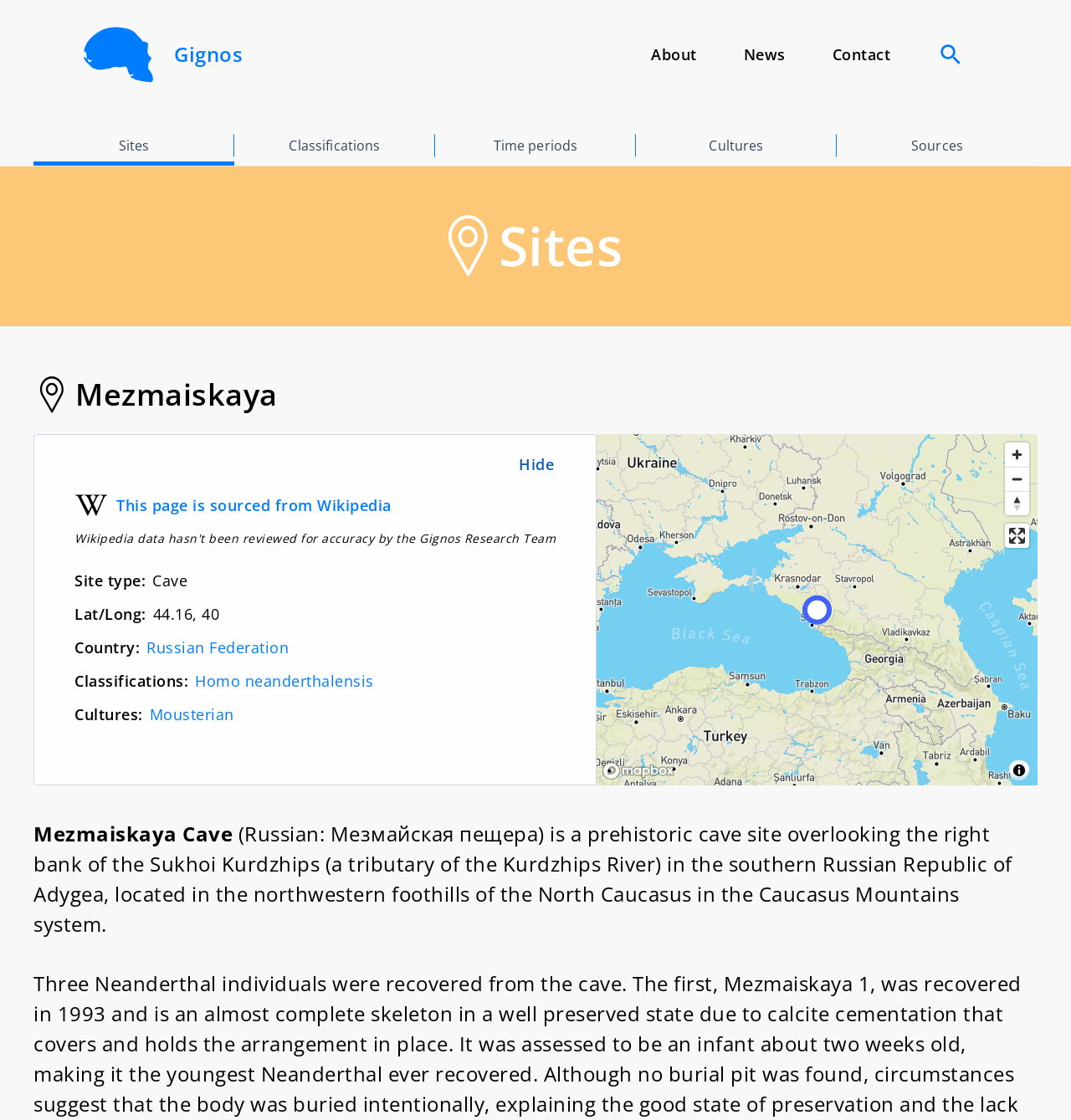What is the latitude of Mezmaiskaya?
Utilize the information in the image to give a detailed answer to the question.

I found this answer by looking at the description list term 'Lat/Long:' and its corresponding detail '44.16, 40'.